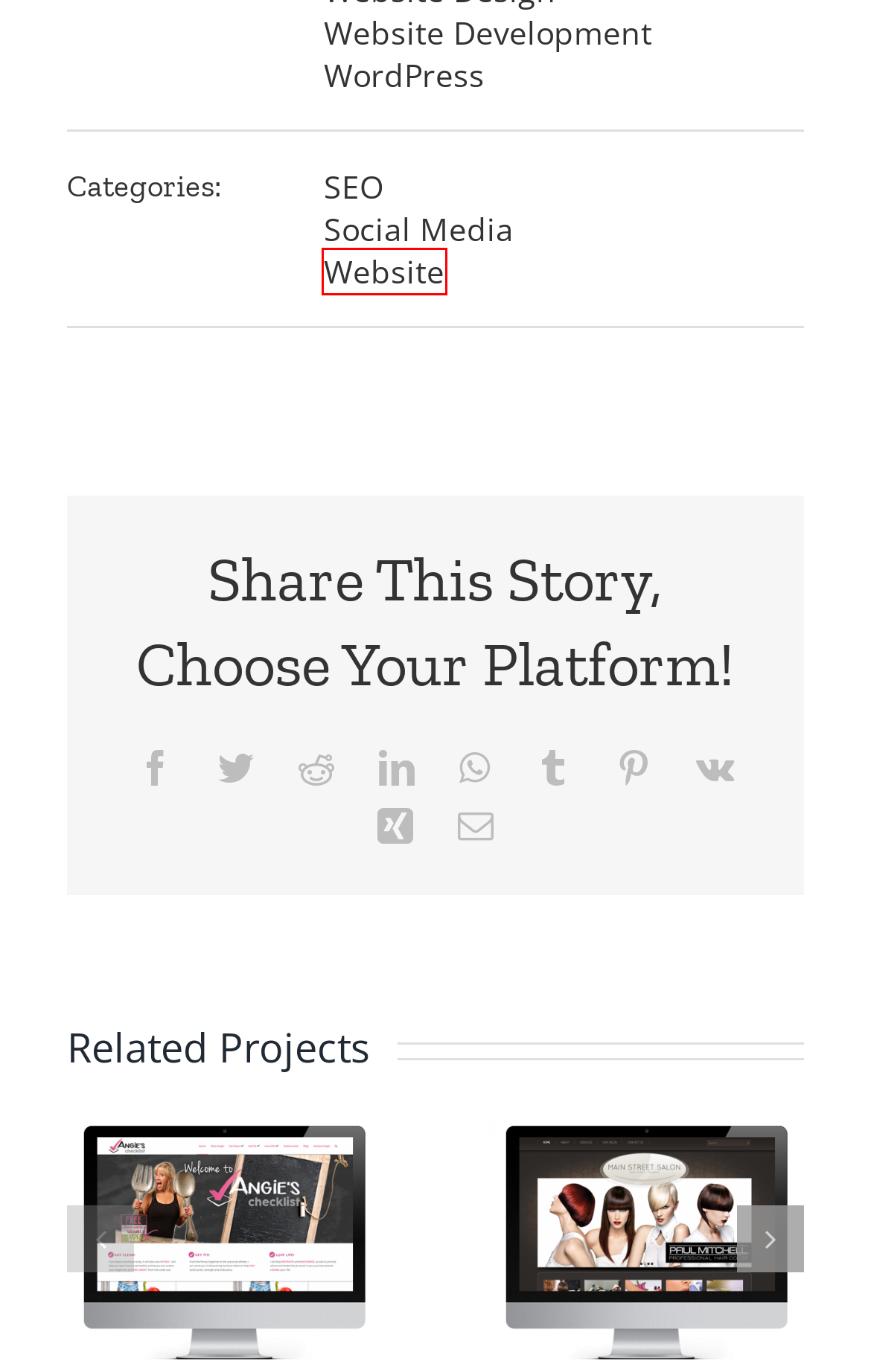You have a screenshot of a webpage, and a red bounding box highlights an element. Select the webpage description that best fits the new page after clicking the element within the bounding box. Options are:
A. Social Media – Ginasis Website Creation LLC
B. Bei XING anmelden
C. VK | 登录
D. Past & Presents – Ginasis Website Creation LLC
E. Main Street Salon – Ginasis Website Creation LLC
F. Website Development – Ginasis Website Creation LLC
G. Website – Ginasis Website Creation LLC
H. WordPress – Ginasis Website Creation LLC

G